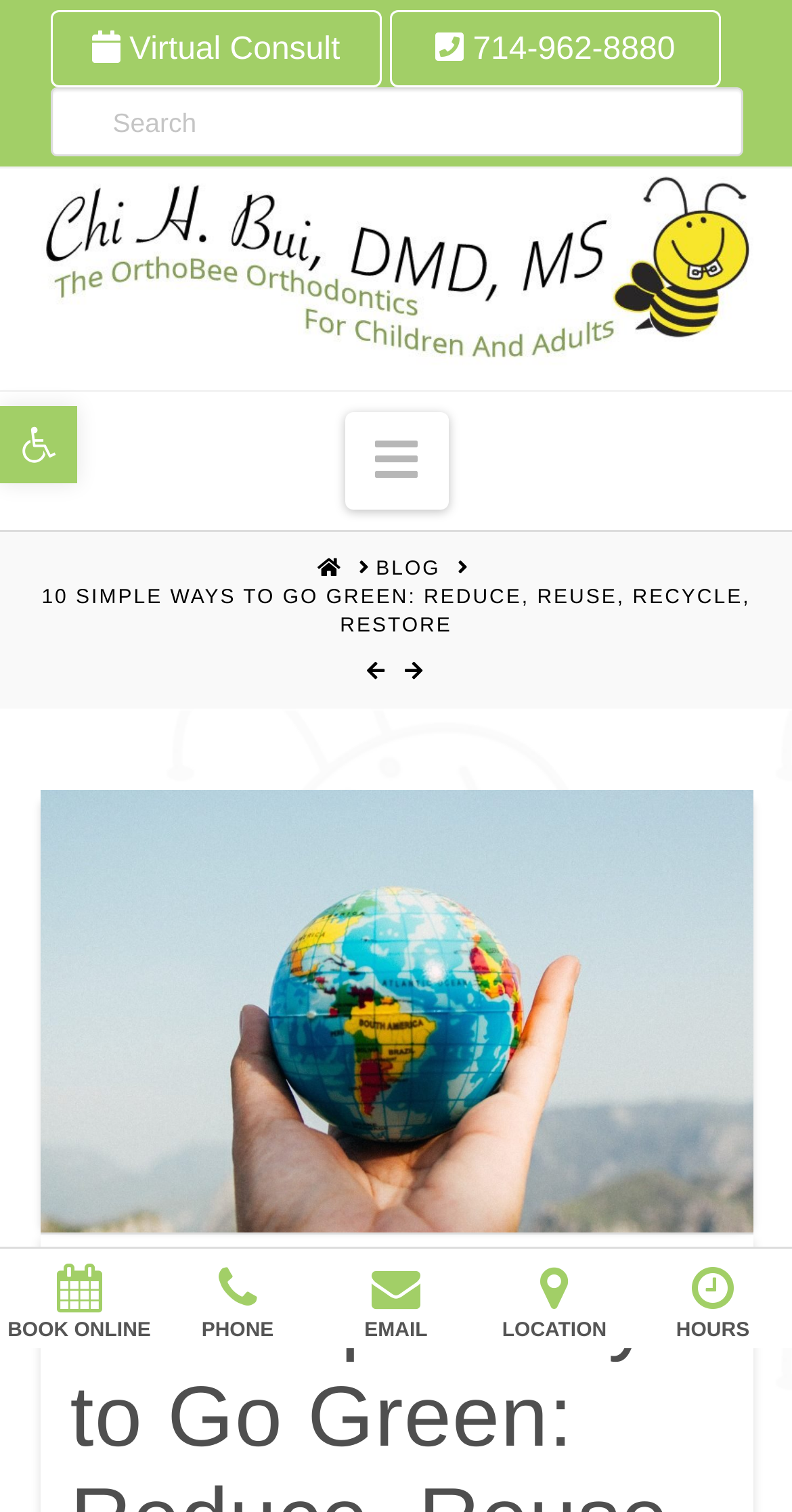How many social media links are there?
Based on the image, provide your answer in one word or phrase.

2